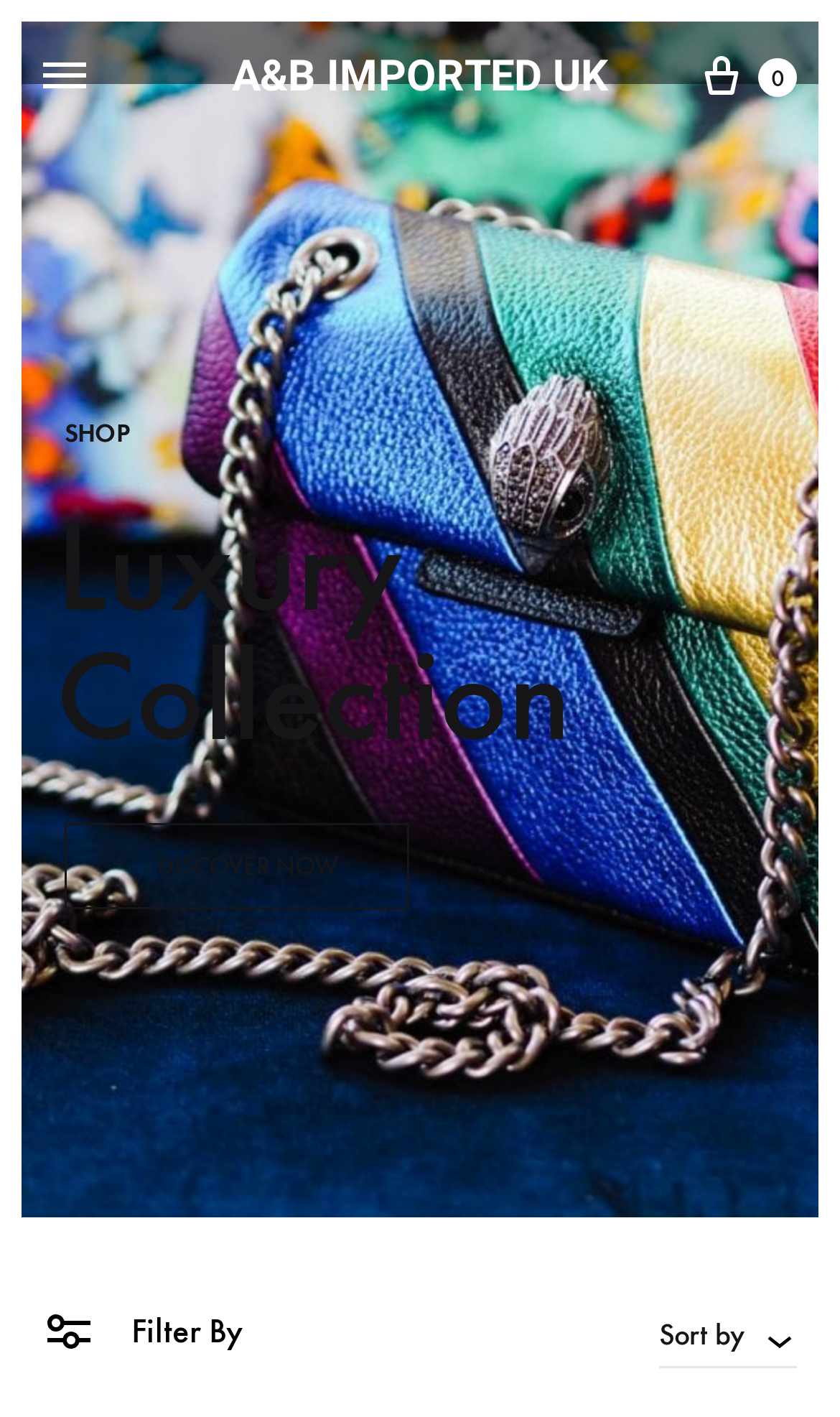How many items are in the cart?
From the image, respond with a single word or phrase.

0